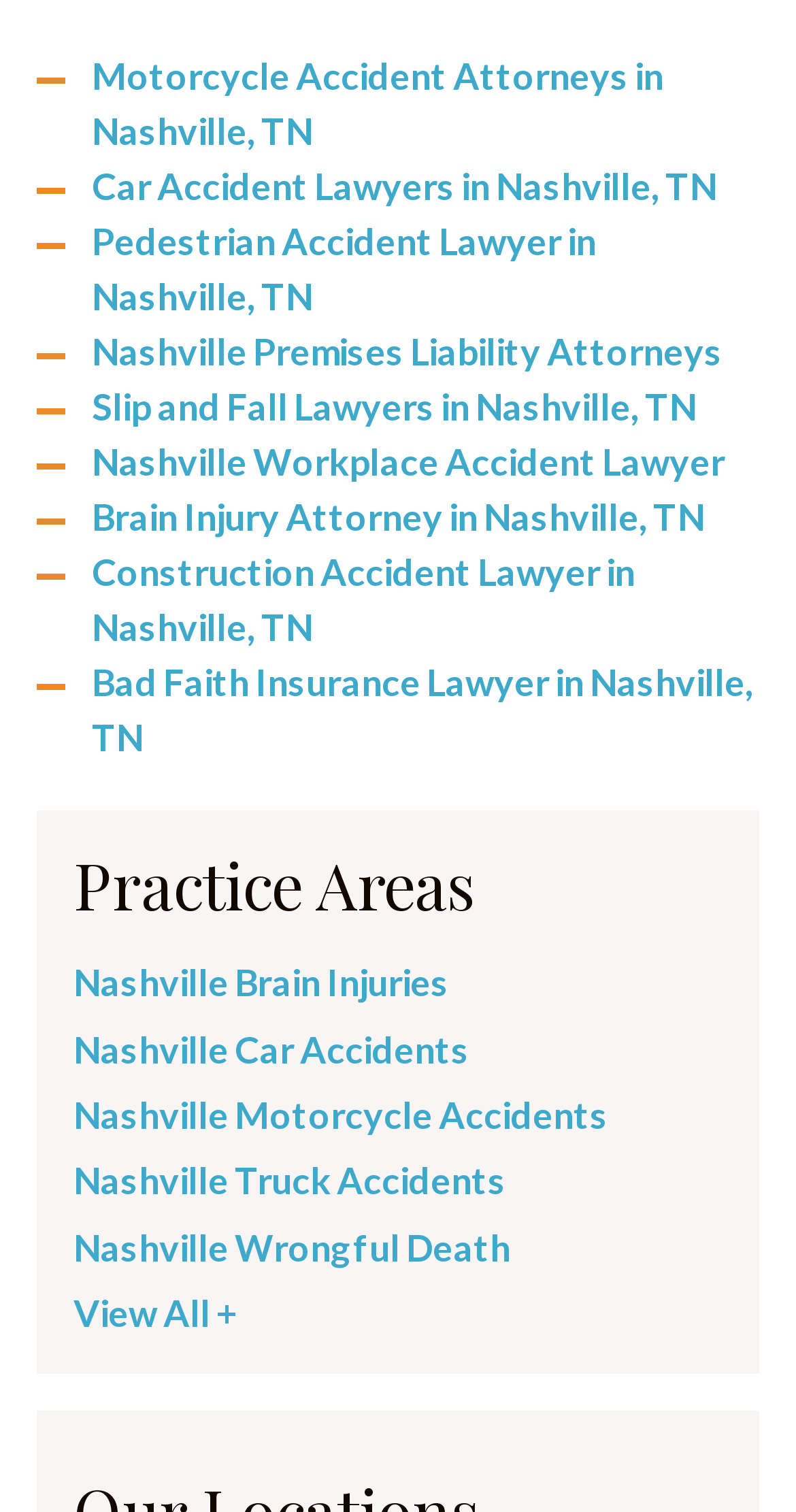Please determine the bounding box coordinates of the element to click on in order to accomplish the following task: "Read famous quotes". Ensure the coordinates are four float numbers ranging from 0 to 1, i.e., [left, top, right, bottom].

None